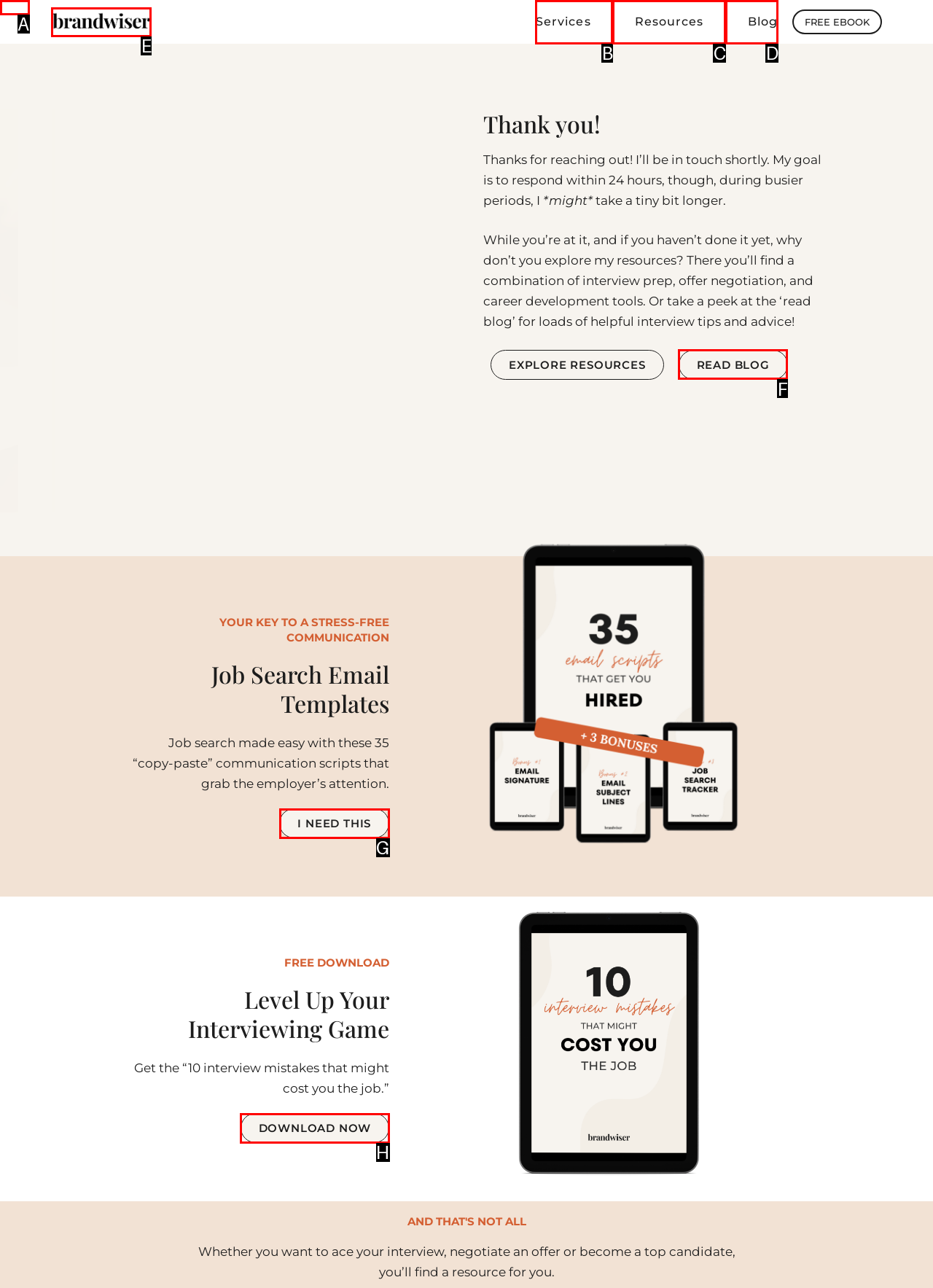To achieve the task: Read the 'Blog', indicate the letter of the correct choice from the provided options.

D